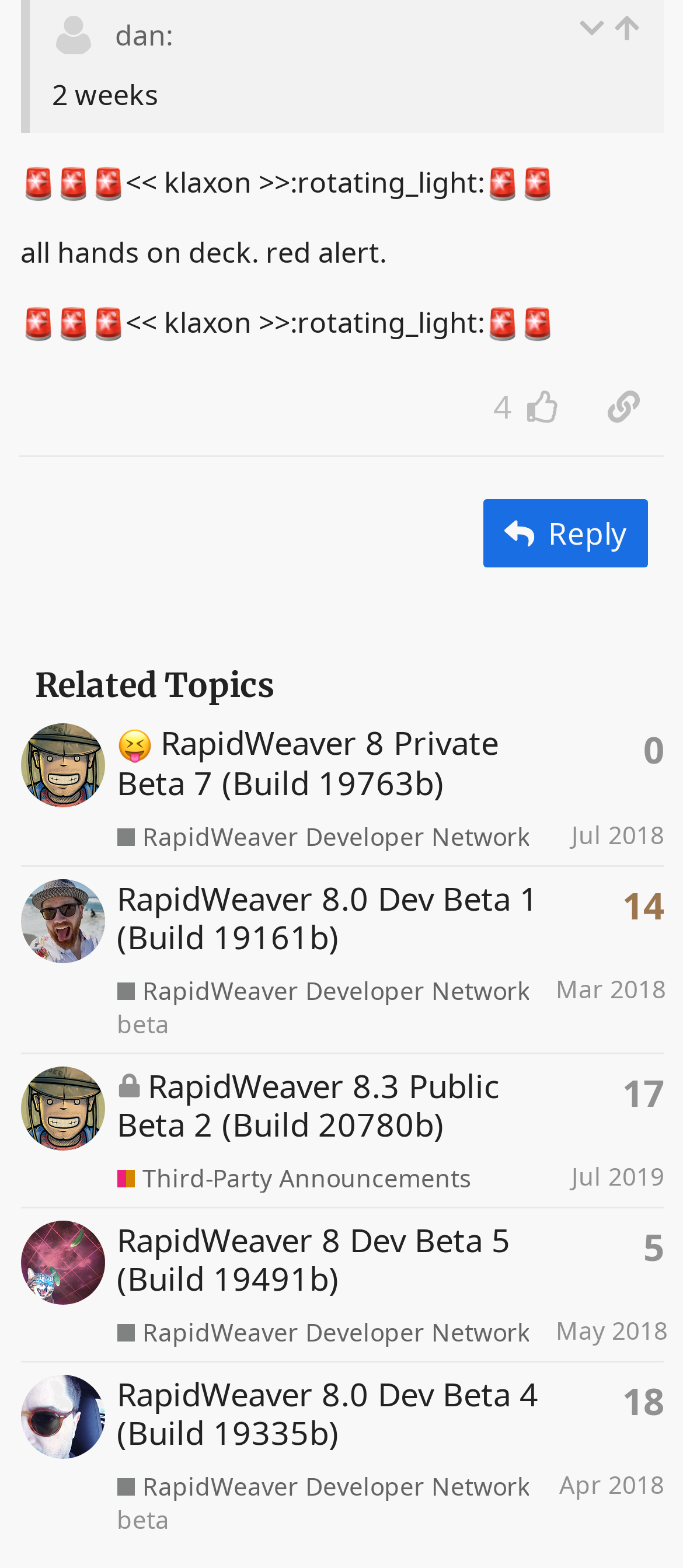Identify the bounding box coordinates of the specific part of the webpage to click to complete this instruction: "copy a link to this post to clipboard".

[0.854, 0.237, 0.973, 0.281]